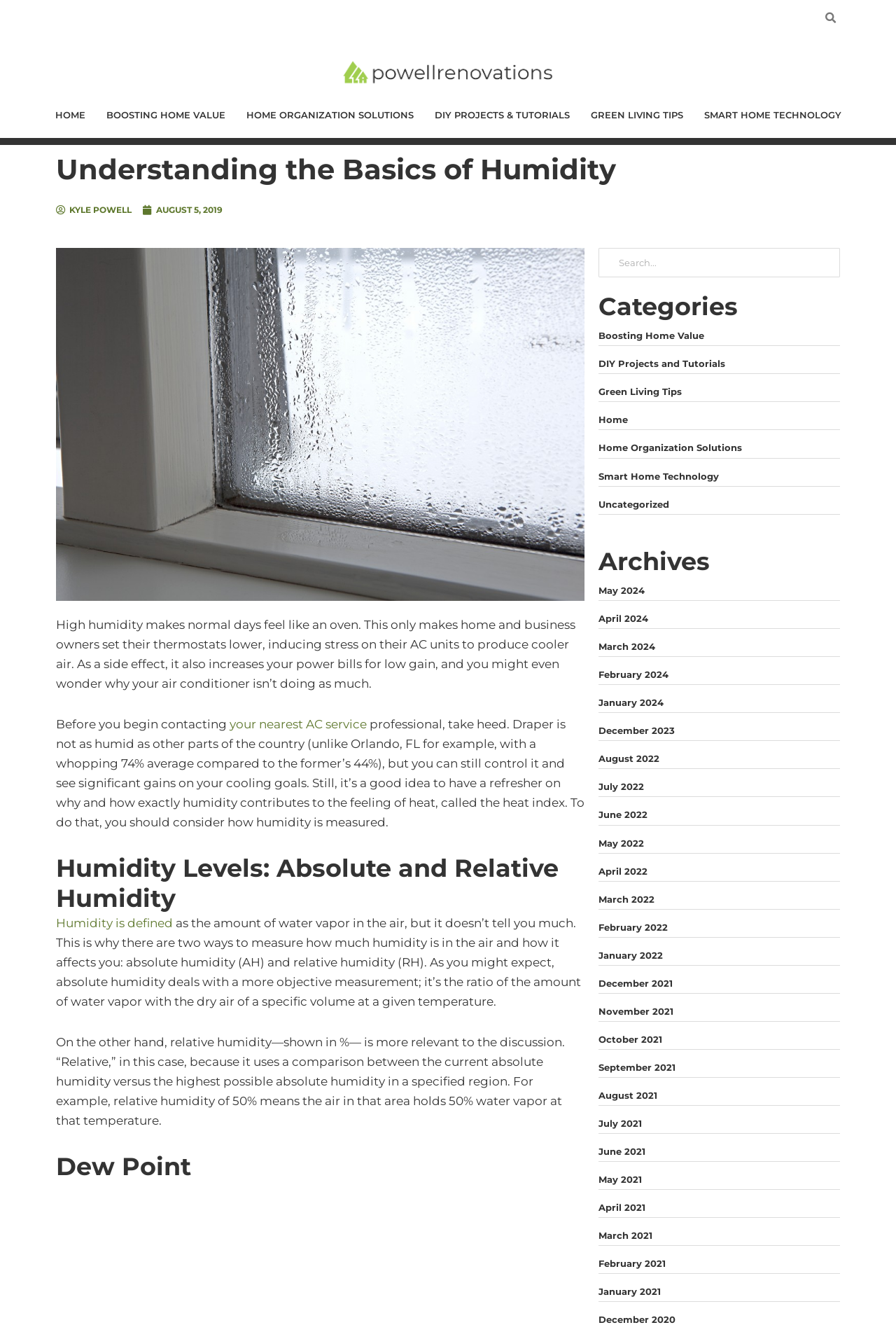Determine the bounding box coordinates of the region I should click to achieve the following instruction: "Click on the HOME link". Ensure the bounding box coordinates are four float numbers between 0 and 1, i.e., [left, top, right, bottom].

[0.05, 0.075, 0.107, 0.099]